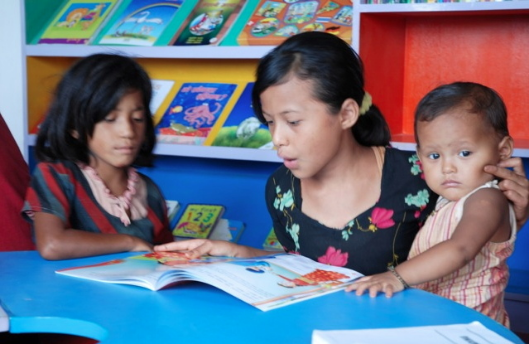Please answer the following question using a single word or phrase: 
What is the color of the table?

Blue